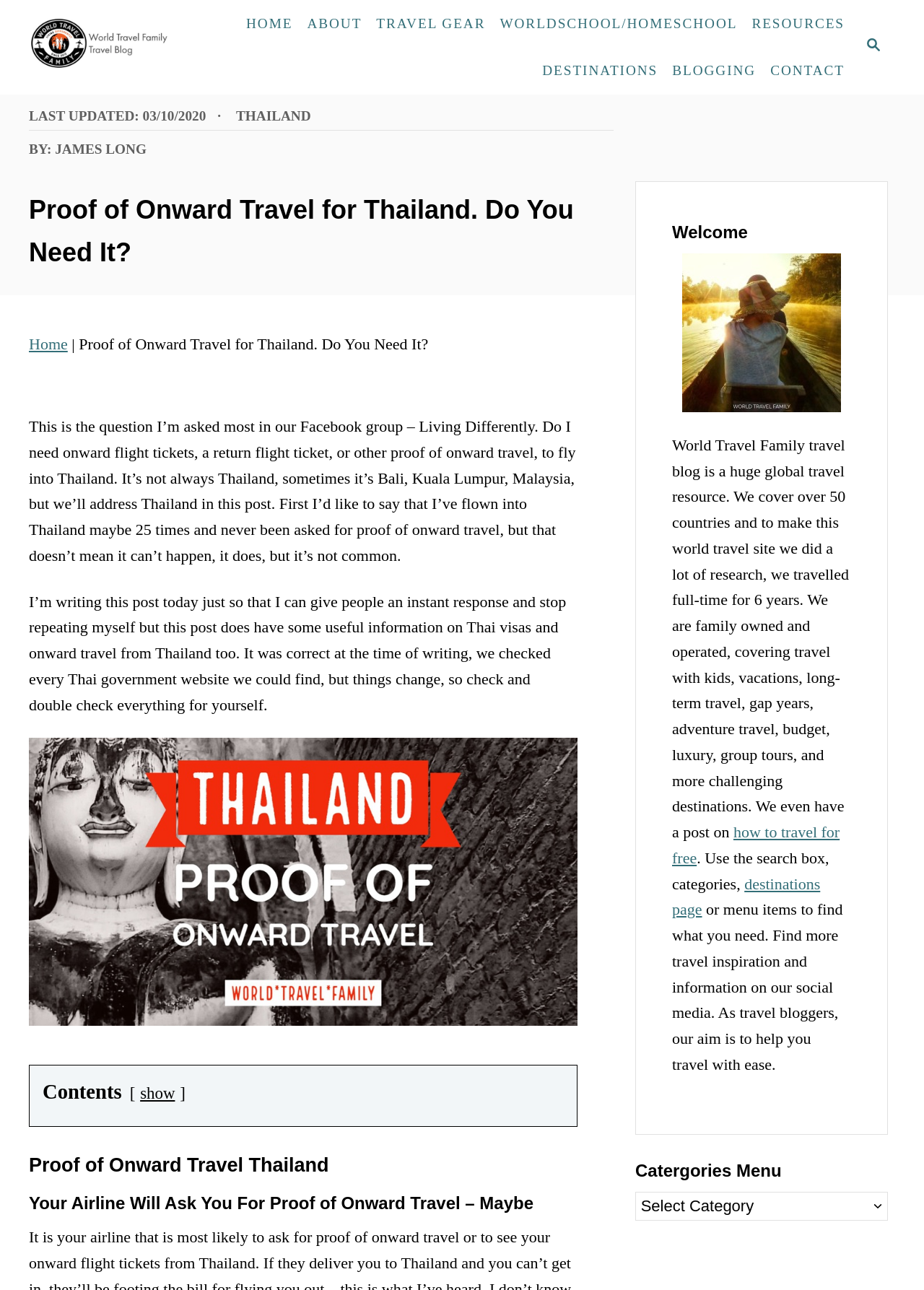Pinpoint the bounding box coordinates of the element to be clicked to execute the instruction: "Read the post about Thailand".

[0.255, 0.084, 0.336, 0.096]